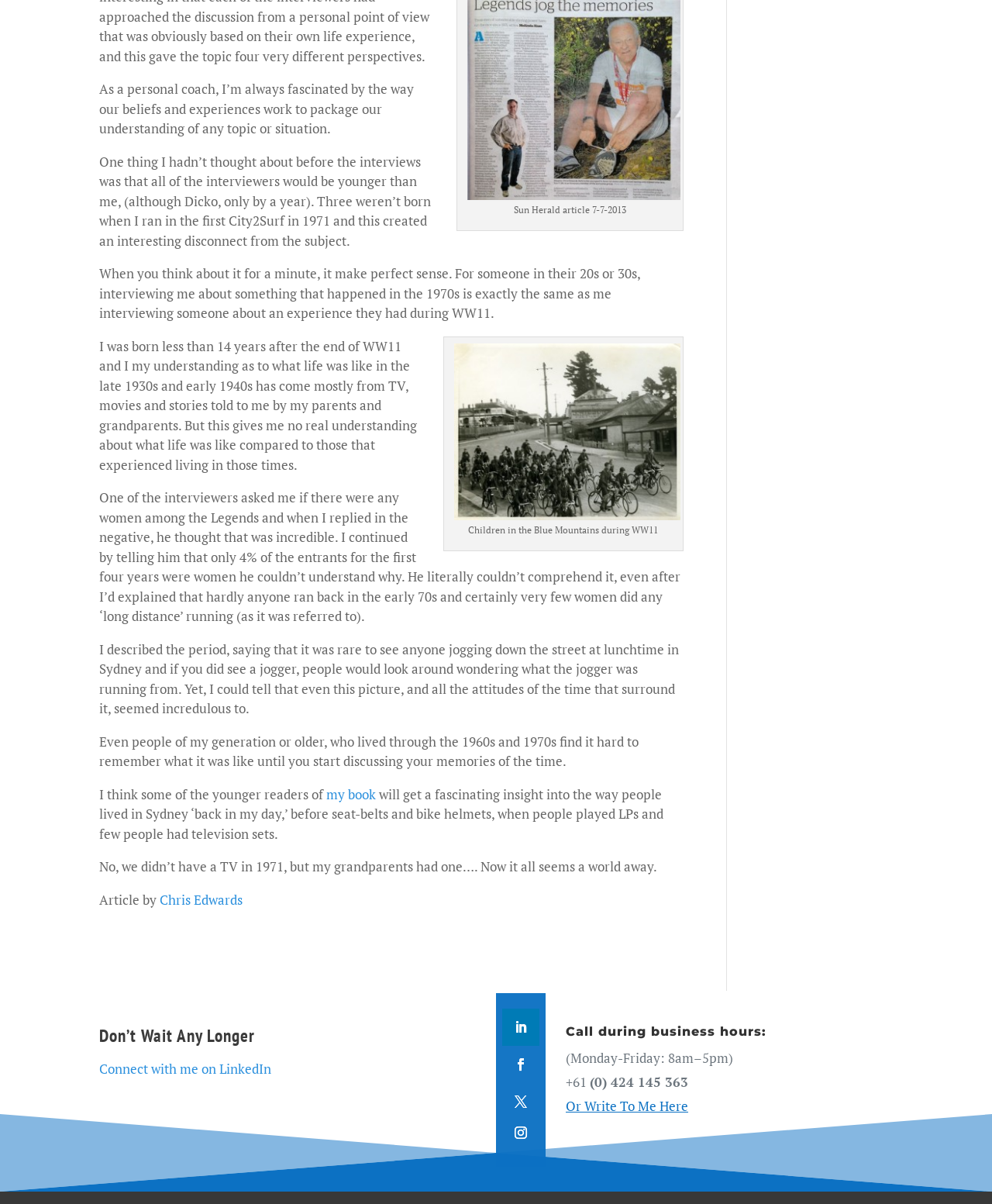What is the author of the article?
Could you please answer the question thoroughly and with as much detail as possible?

The author of the article can be found at the bottom of the webpage, where it says 'Article by' followed by a link to 'Chris Edwards'.